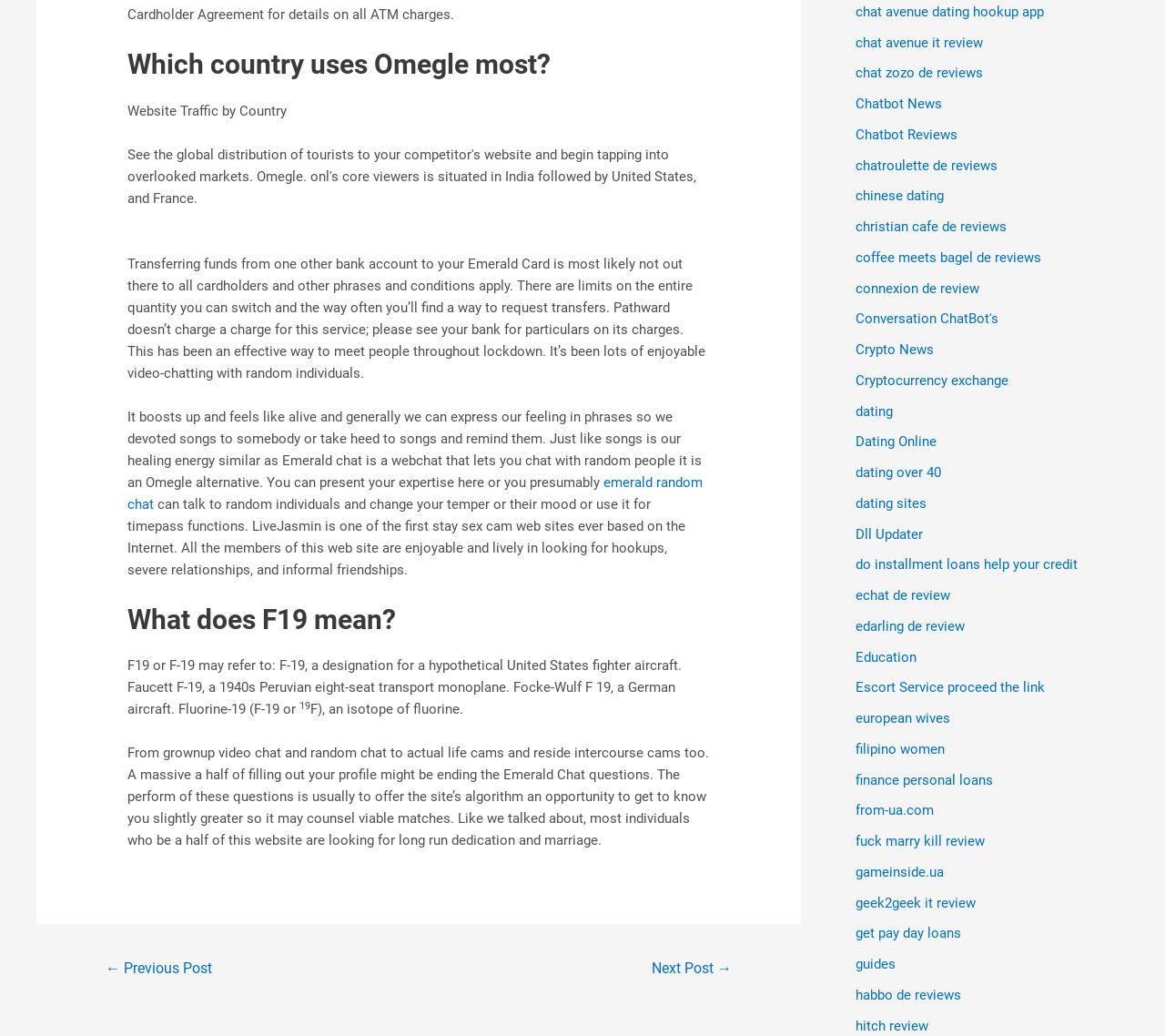Show the bounding box coordinates of the region that should be clicked to follow the instruction: "Click the 'chat avenue dating hookup app' link."

[0.734, 0.003, 0.896, 0.019]